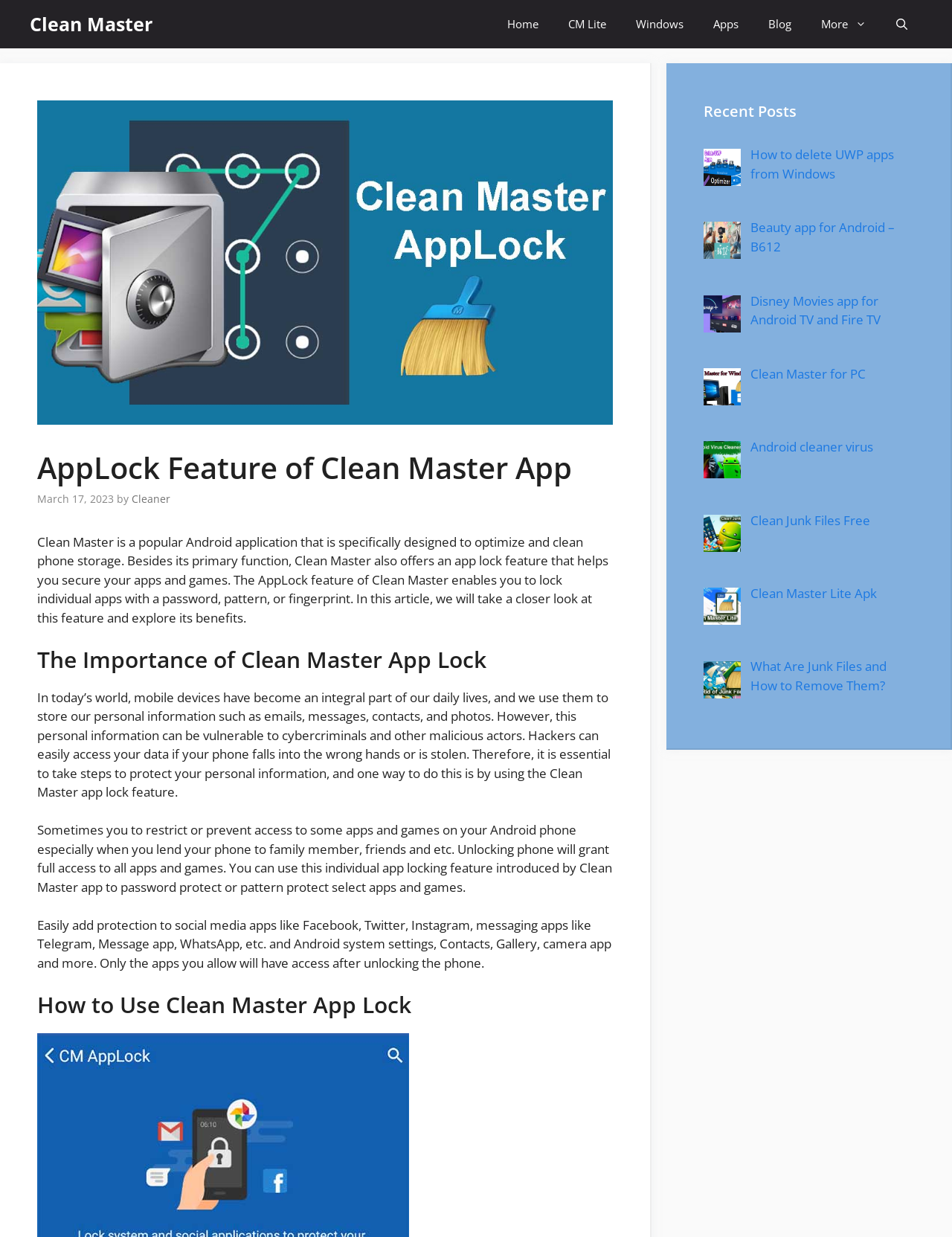Pinpoint the bounding box coordinates of the element that must be clicked to accomplish the following instruction: "Learn how to use 'Clean Master App Lock'". The coordinates should be in the format of four float numbers between 0 and 1, i.e., [left, top, right, bottom].

[0.039, 0.801, 0.644, 0.823]